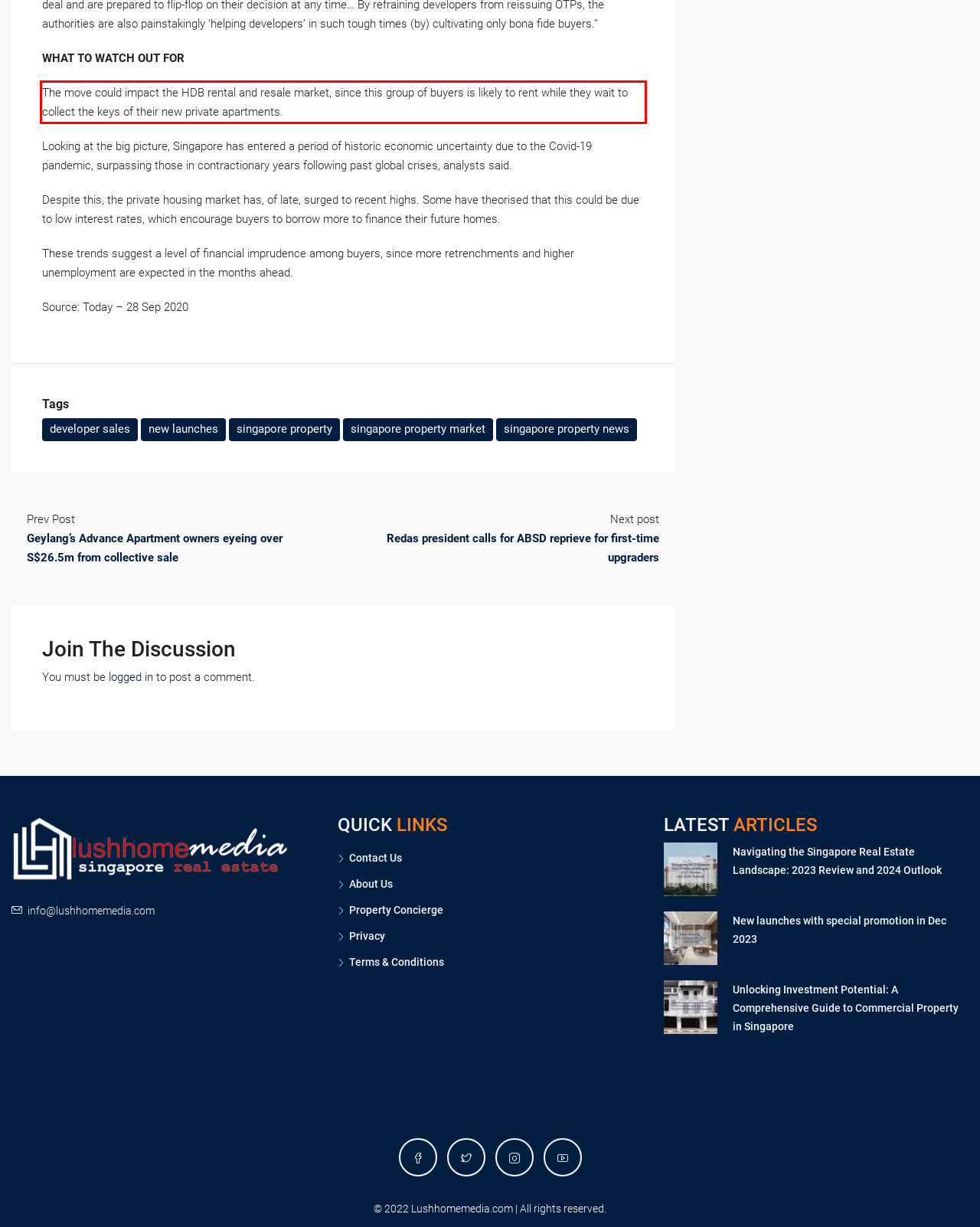Using the provided webpage screenshot, recognize the text content in the area marked by the red bounding box.

The move could impact the HDB rental and resale market, since this group of buyers is likely to rent while they wait to collect the keys of their new private apartments.